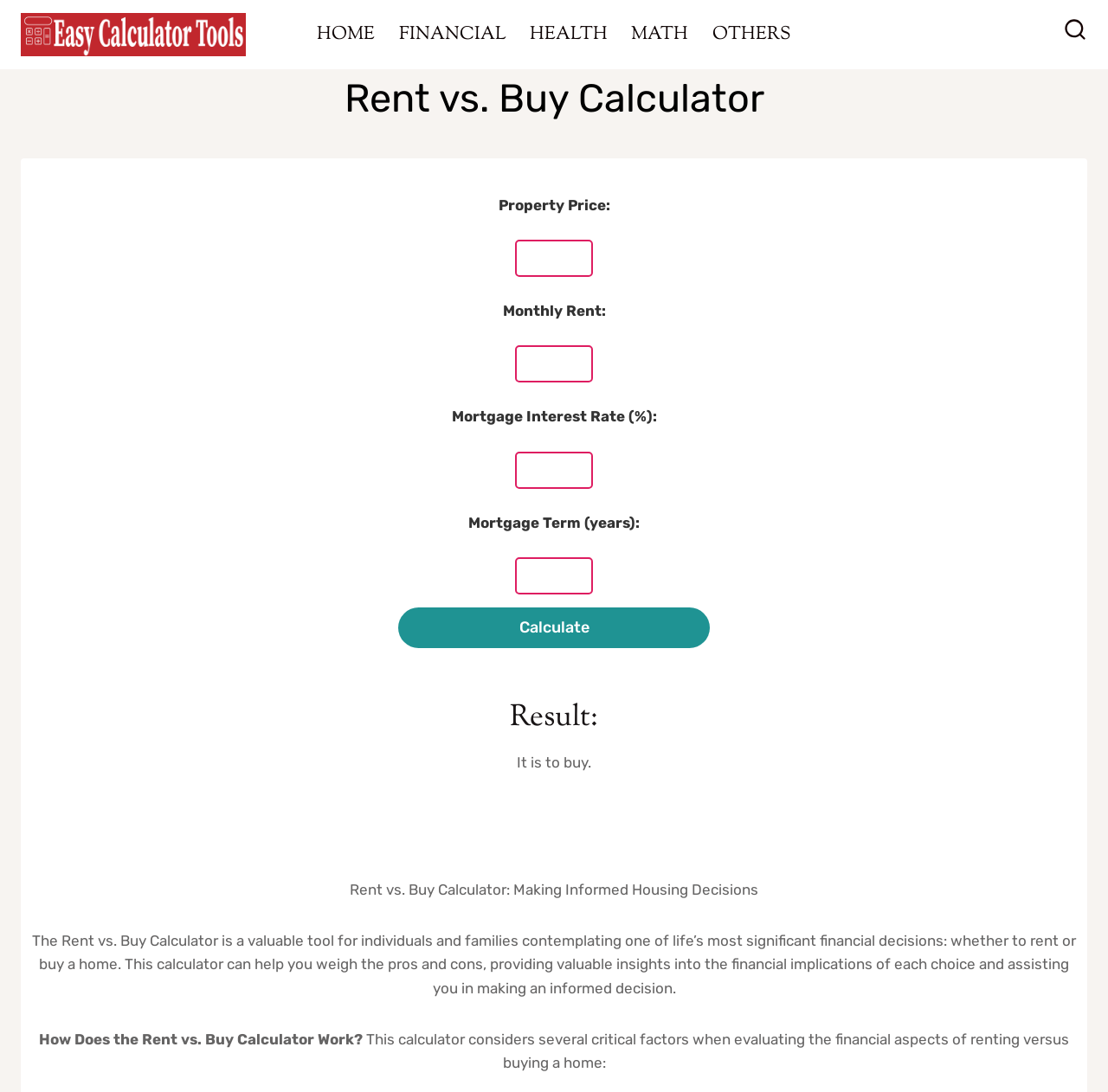Explain the features and main sections of the webpage comprehensively.

The webpage is a Rent vs. Buy Calculator tool provided by Easy Calculator Tools. At the top left, there is a link to the Easy Calculator Tools website, accompanied by an image with the same name. Next to it, there is a primary navigation menu with five links: HOME, FINANCIAL, HEALTH, MATH, and OTHERS. On the top right, there is a button to view a search form.

Below the navigation menu, there is a heading that reads "Rent vs. Buy Calculator". Underneath, there are several input fields to enter property price, monthly rent, mortgage interest rate, and mortgage term. Each input field has a corresponding label and a spin button to adjust the values. There is also a "Calculate" button to submit the inputs.

Once the calculation is done, the result is displayed below the input fields. The result is a simple text stating "It is to buy." Below the result, there is a brief description of the Rent vs. Buy Calculator, explaining its purpose and how it can help individuals make informed housing decisions.

Further down the page, there is a longer paragraph that provides more details about how the calculator works, considering various critical factors when evaluating the financial aspects of renting versus buying a home.